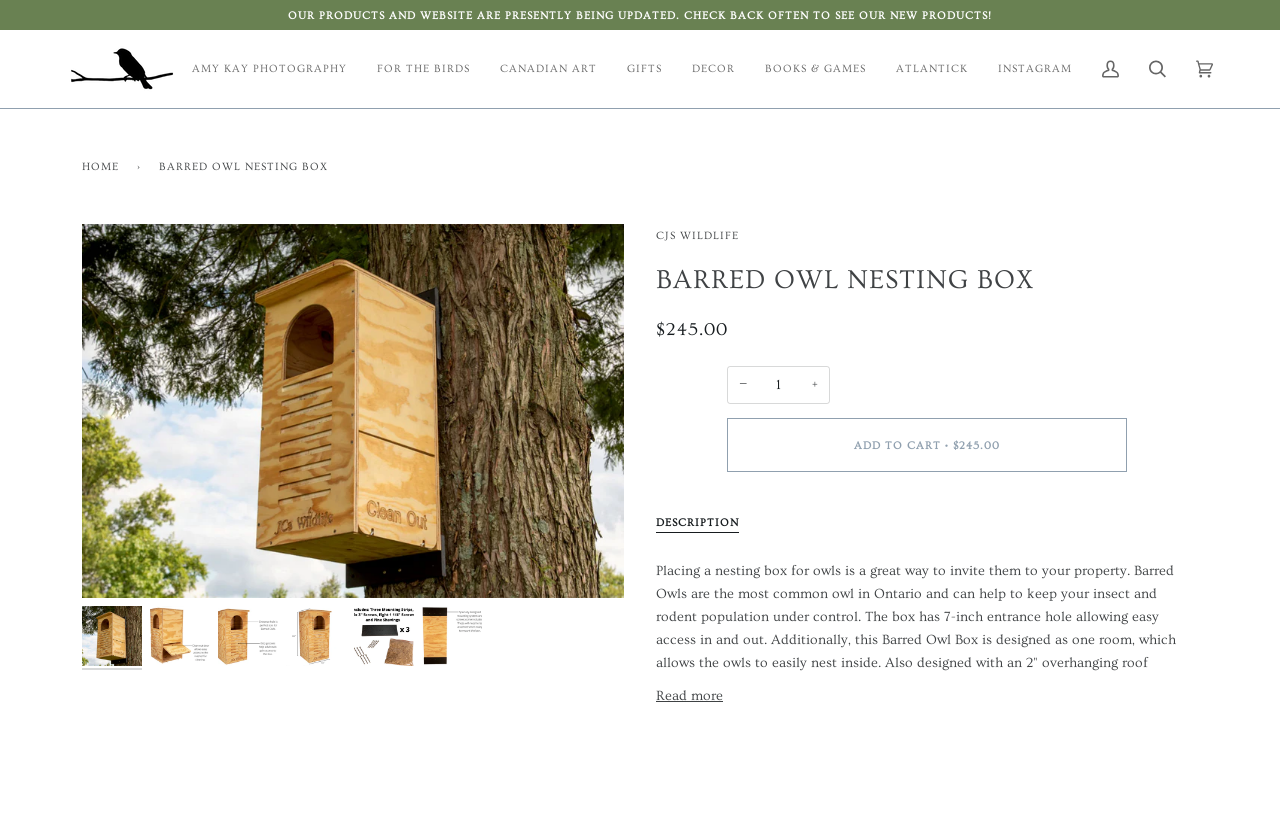Please answer the following query using a single word or phrase: 
What is the price of the Barred Owl Nesting Box?

$245.00